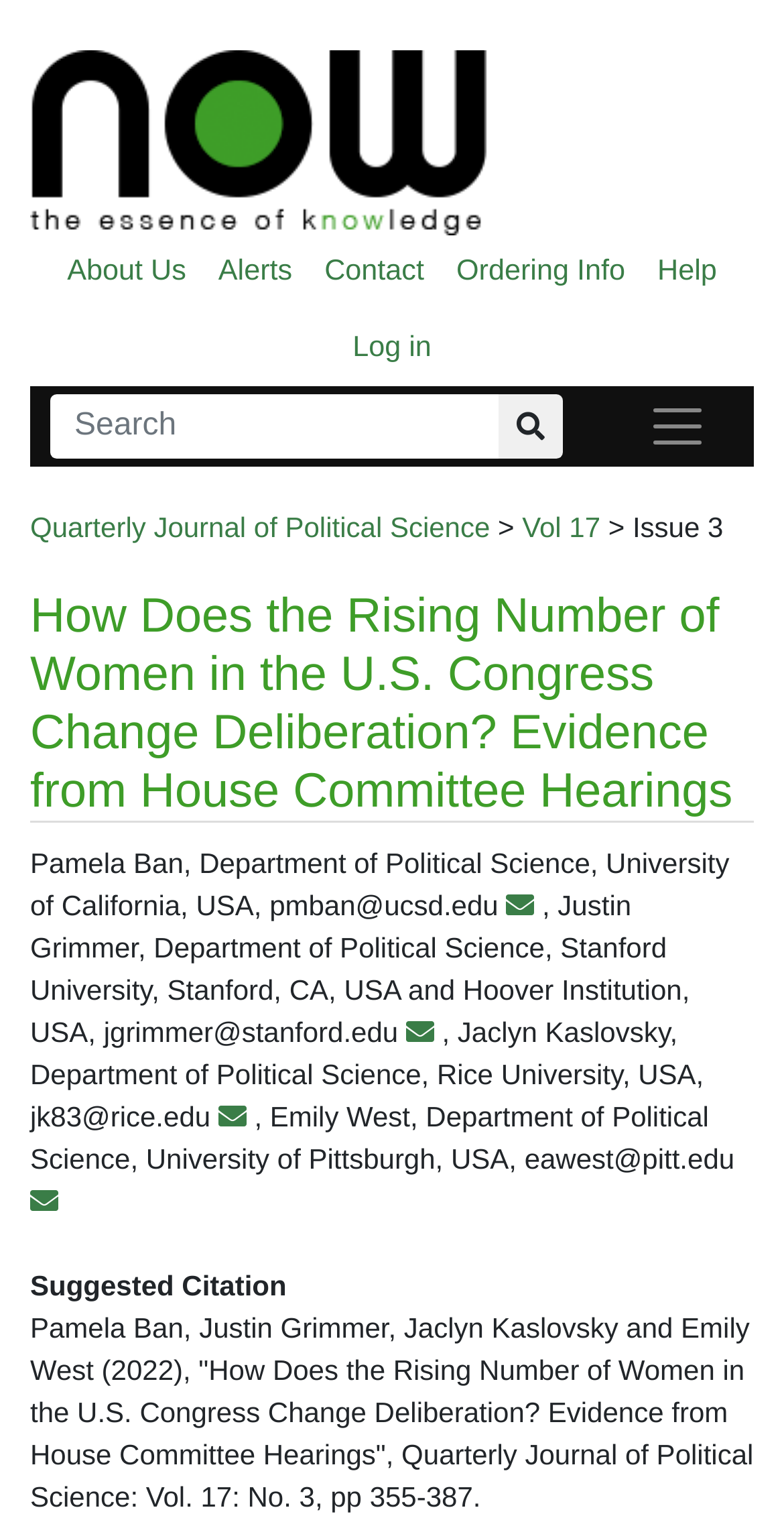Please identify the coordinates of the bounding box for the clickable region that will accomplish this instruction: "Log in to the website".

[0.429, 0.205, 0.571, 0.255]